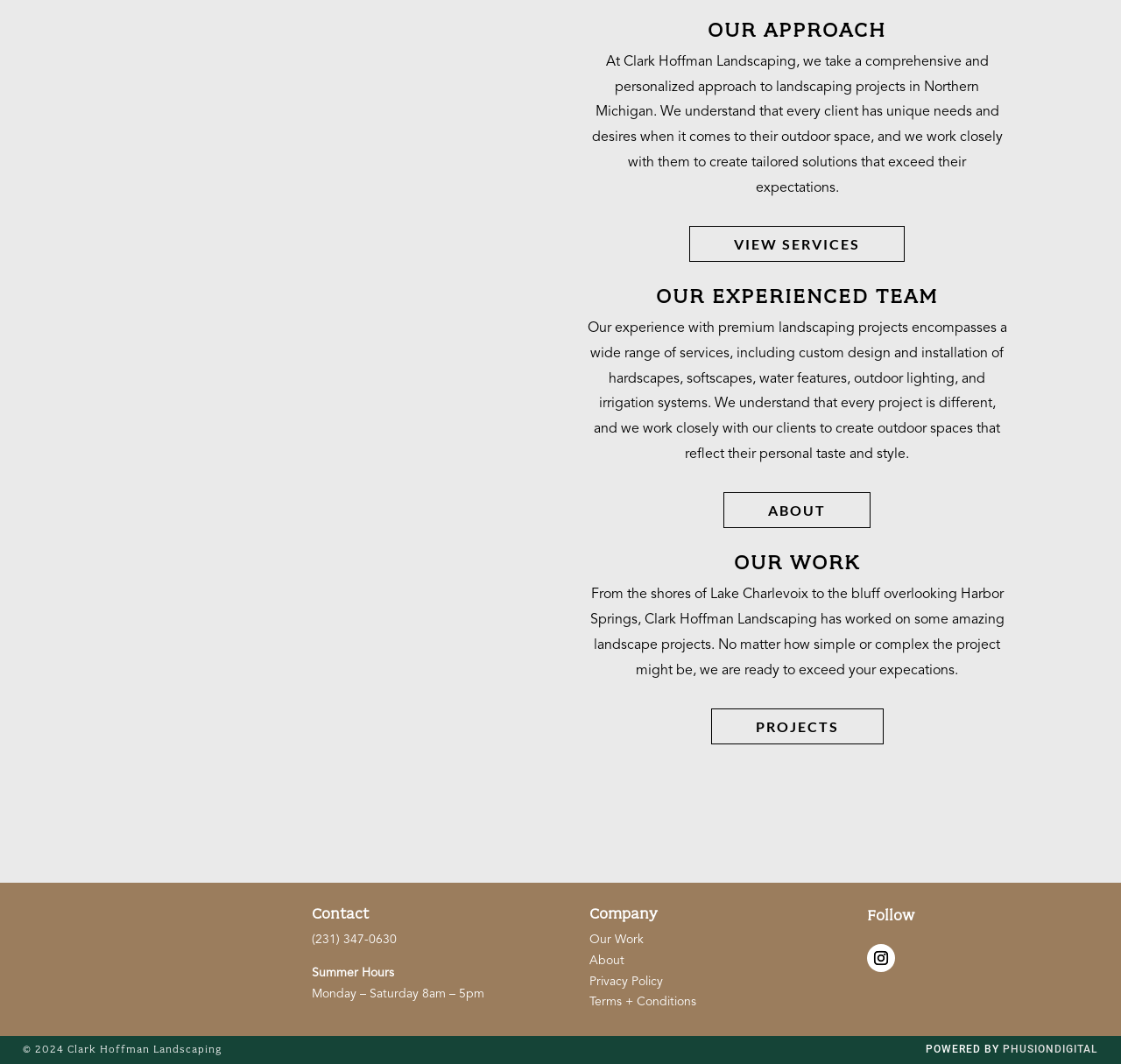Please identify the bounding box coordinates of the element's region that should be clicked to execute the following instruction: "Explore projects". The bounding box coordinates must be four float numbers between 0 and 1, i.e., [left, top, right, bottom].

[0.634, 0.666, 0.788, 0.699]